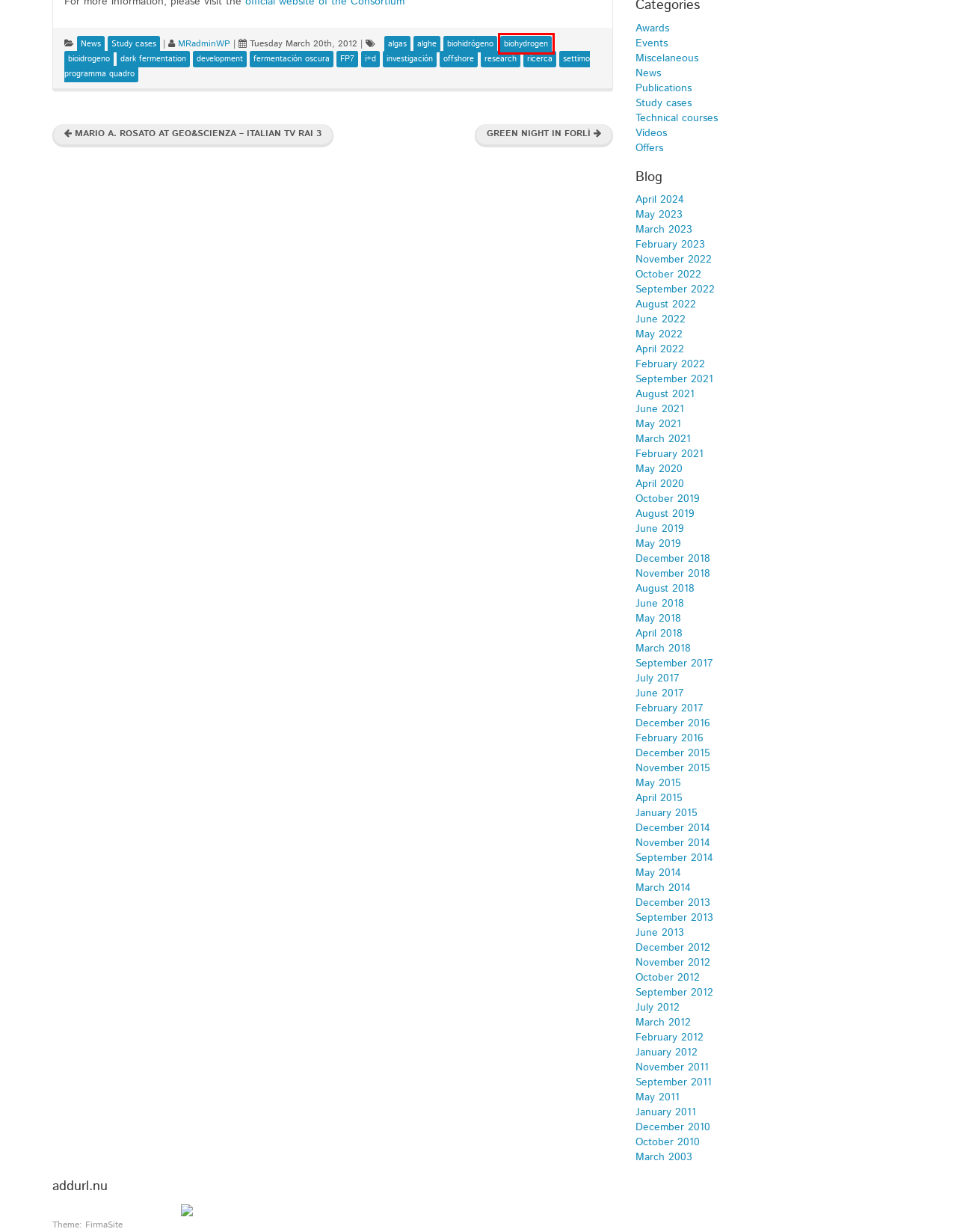Examine the webpage screenshot and identify the UI element enclosed in the red bounding box. Pick the webpage description that most accurately matches the new webpage after clicking the selected element. Here are the candidates:
A. biohydrogen | Sustainable Technologies
B. March, 2021 | Sustainable Technologies
C. December, 2013 | Sustainable Technologies
D. August, 2018 | Sustainable Technologies
E. settimo programma quadro | Sustainable Technologies
F. November, 2014 | Sustainable Technologies
G. Events | Sustainable Technologies
H. April, 2015 | Sustainable Technologies

A